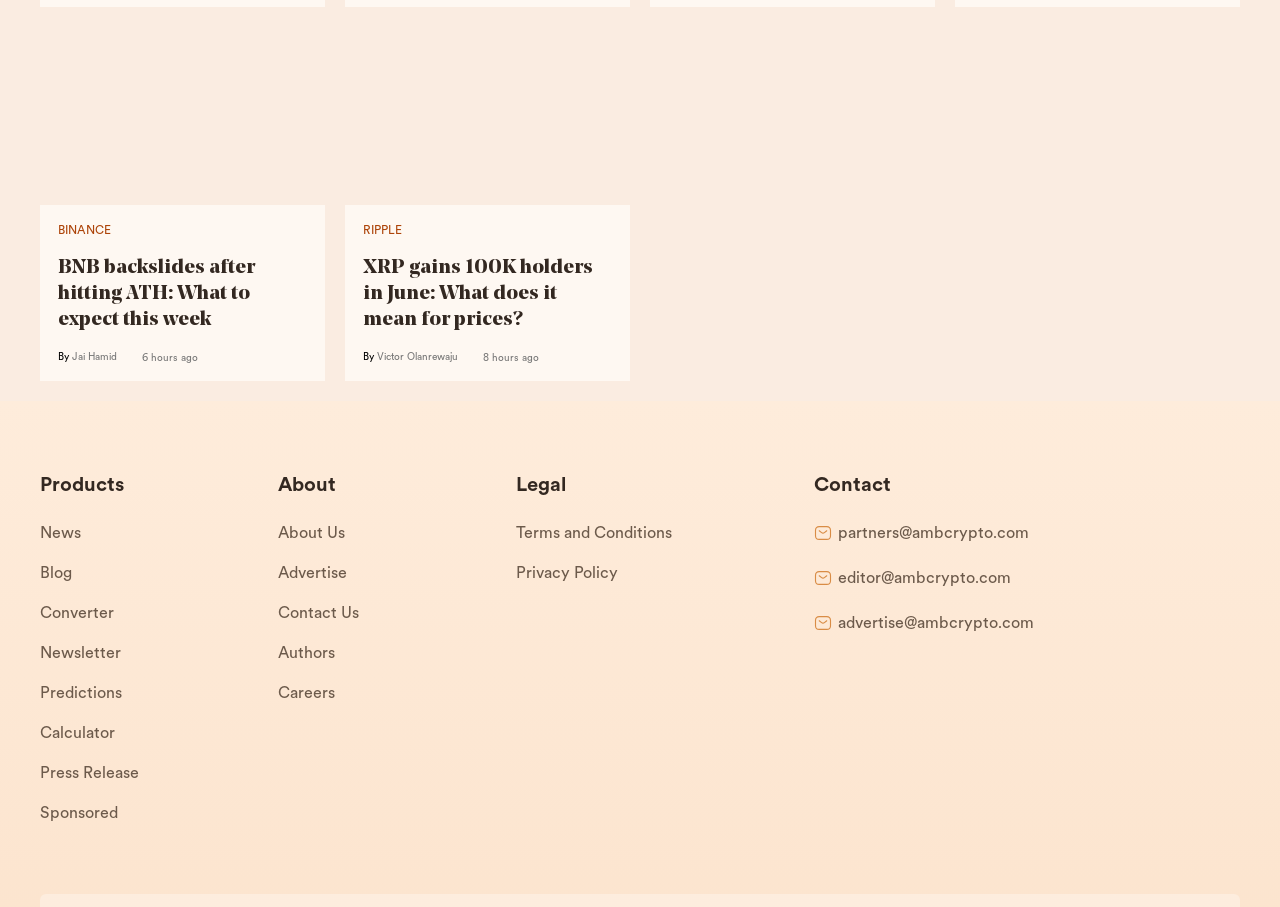Locate the bounding box coordinates of the region to be clicked to comply with the following instruction: "Search for products". The coordinates must be four float numbers between 0 and 1, in the form [left, top, right, bottom].

None